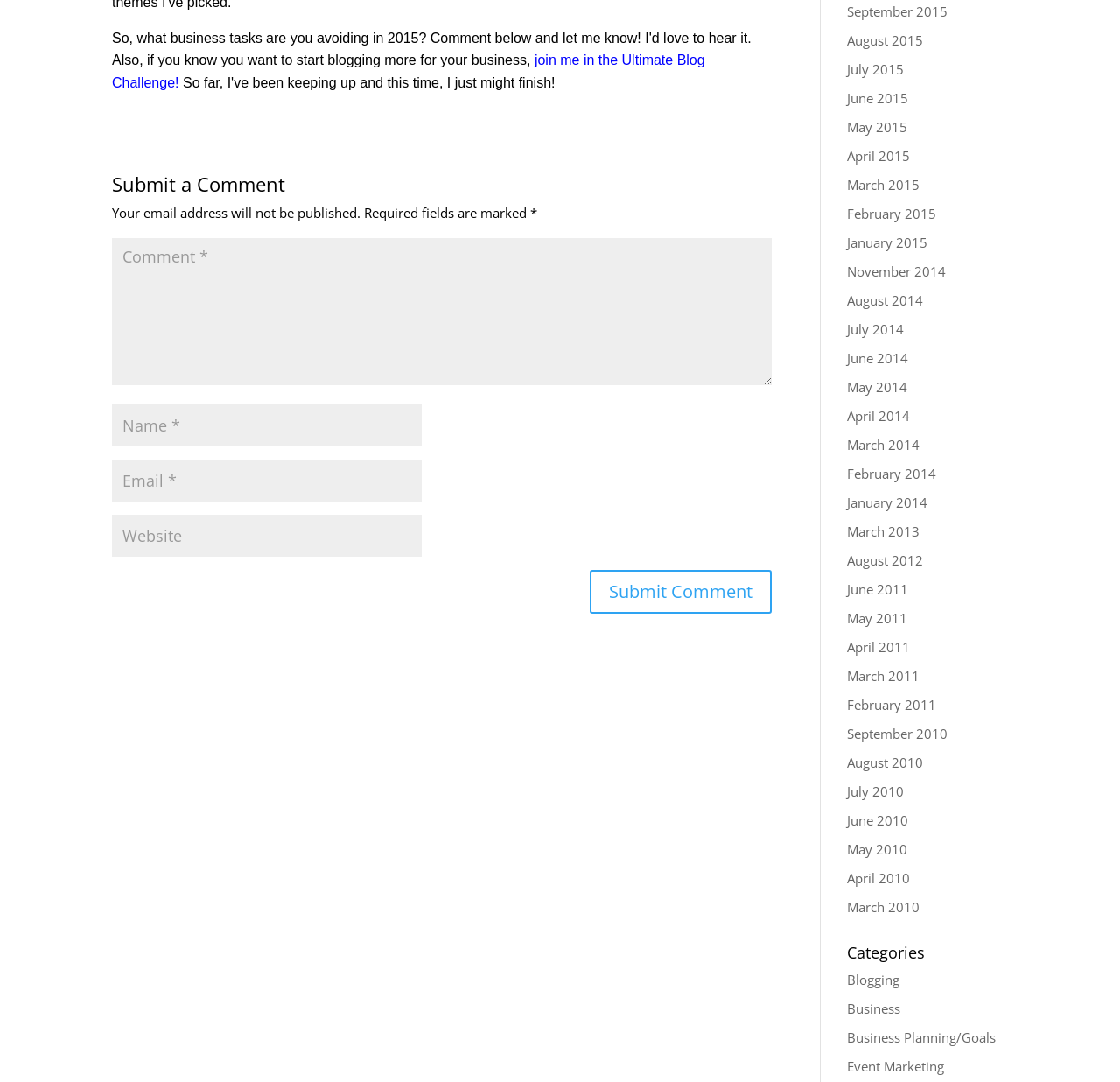How many links are present in the right column?
Please answer using one word or phrase, based on the screenshot.

31